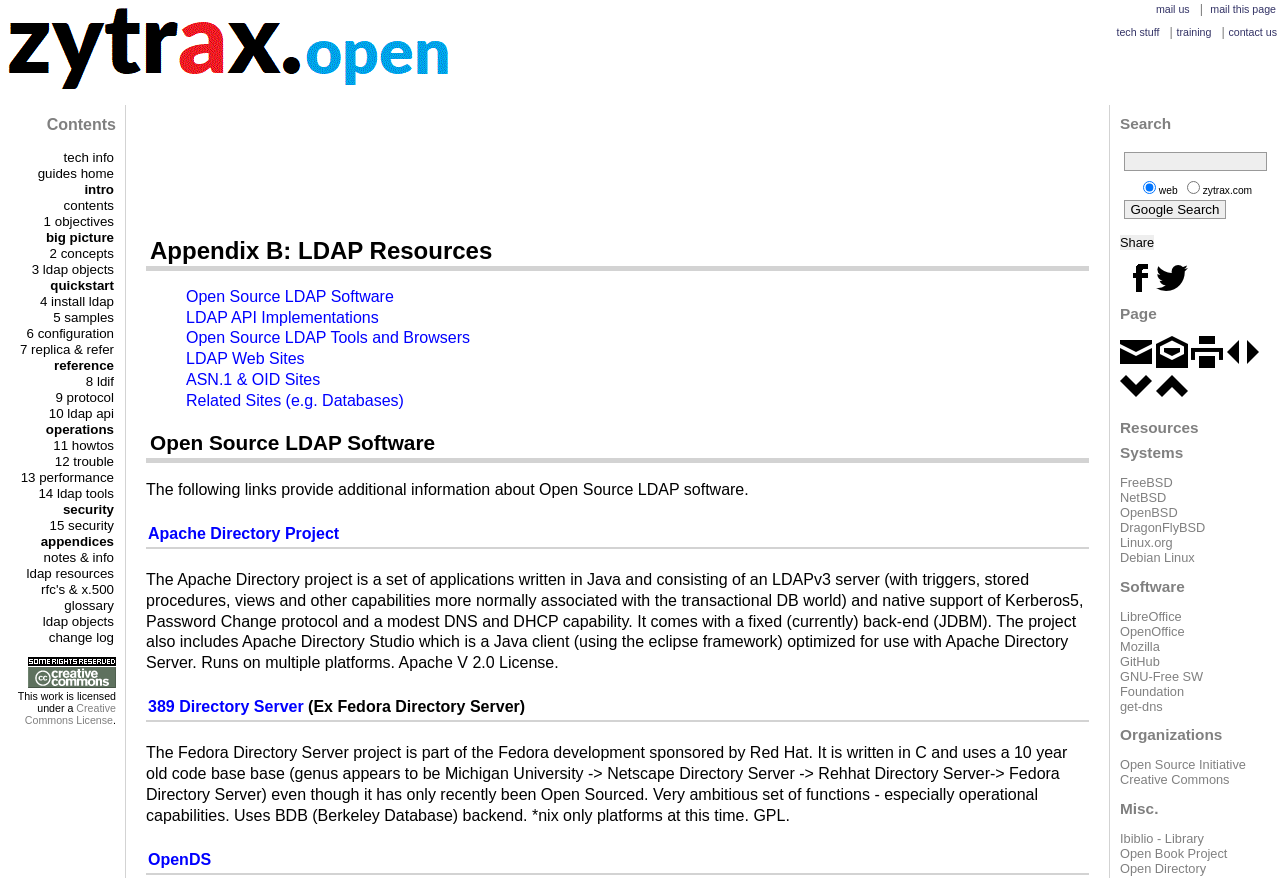How many LDAP software are listed?
Refer to the image and give a detailed answer to the query.

I counted the number of LDAP software listed under the 'Open Source LDAP Software' section, which includes Apache Directory Project, 389 Directory Server, and OpenDS.